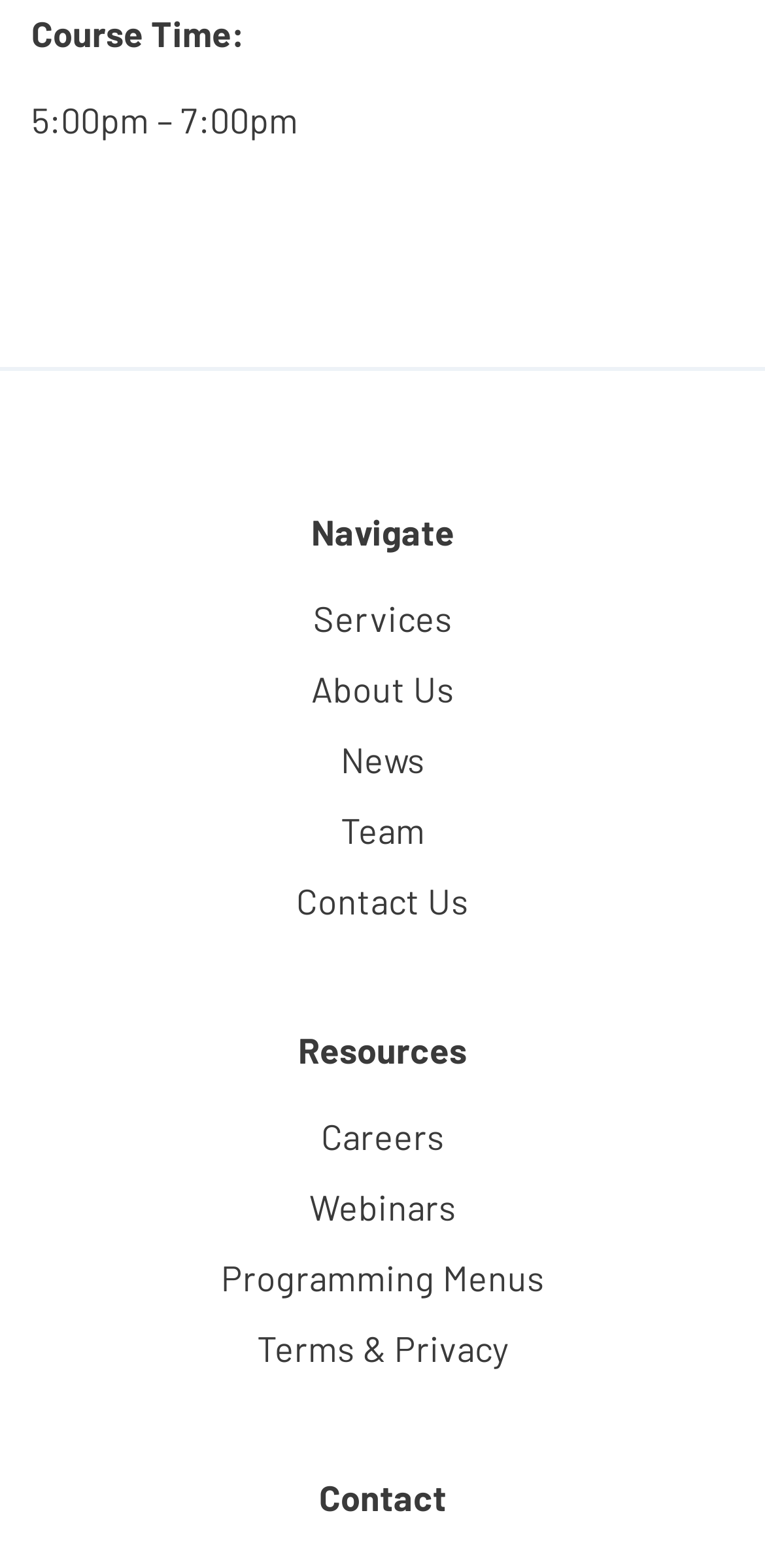Provide the bounding box coordinates in the format (top-left x, top-left y, bottom-right x, bottom-right y). All values are floating point numbers between 0 and 1. Determine the bounding box coordinate of the UI element described as: About Us

[0.406, 0.426, 0.594, 0.453]